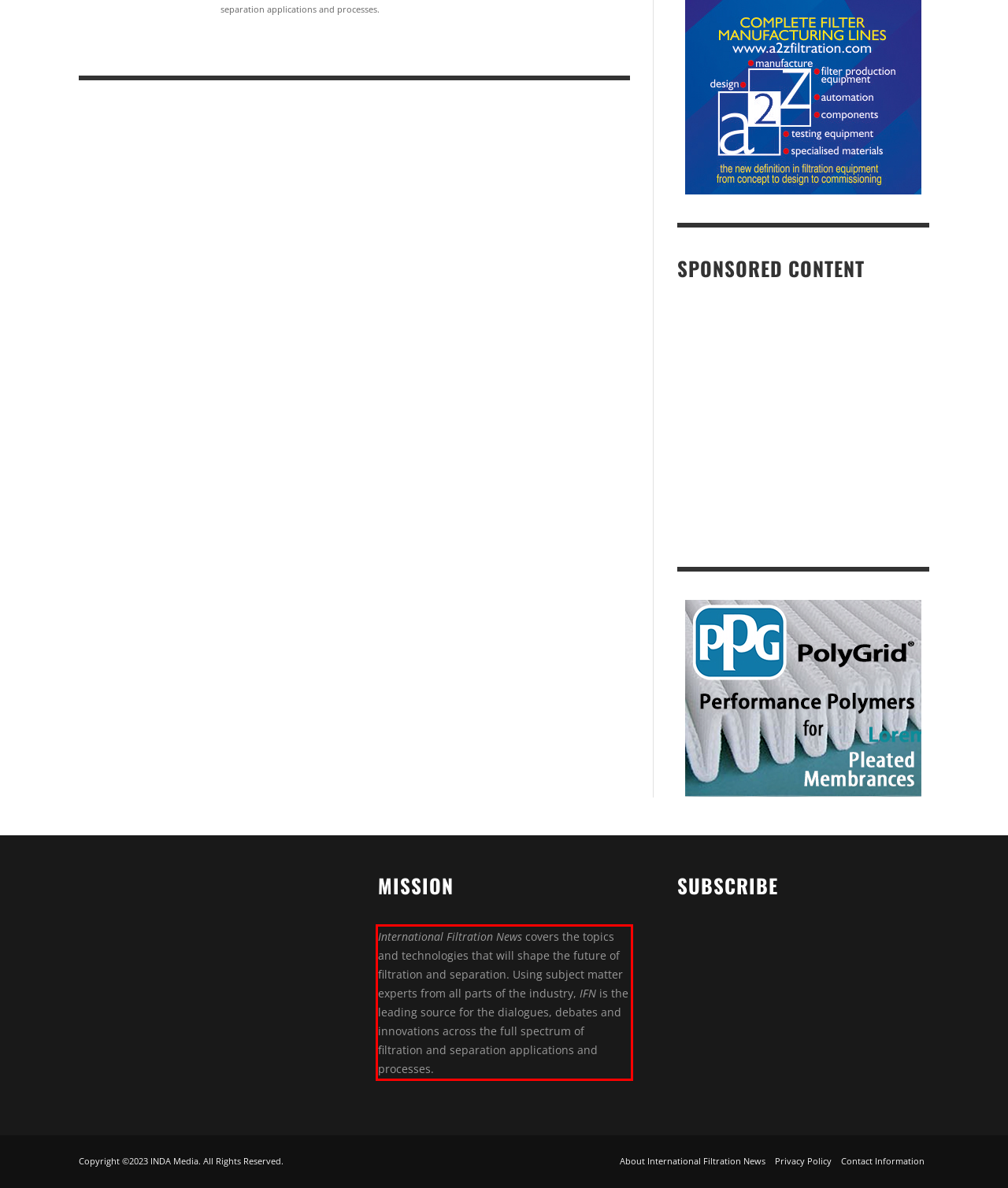You are given a screenshot with a red rectangle. Identify and extract the text within this red bounding box using OCR.

International Filtration News covers the topics and technologies that will shape the future of filtration and separation. Using subject matter experts from all parts of the industry, IFN is the leading source for the dialogues, debates and innovations across the full spectrum of filtration and separation applications and processes.